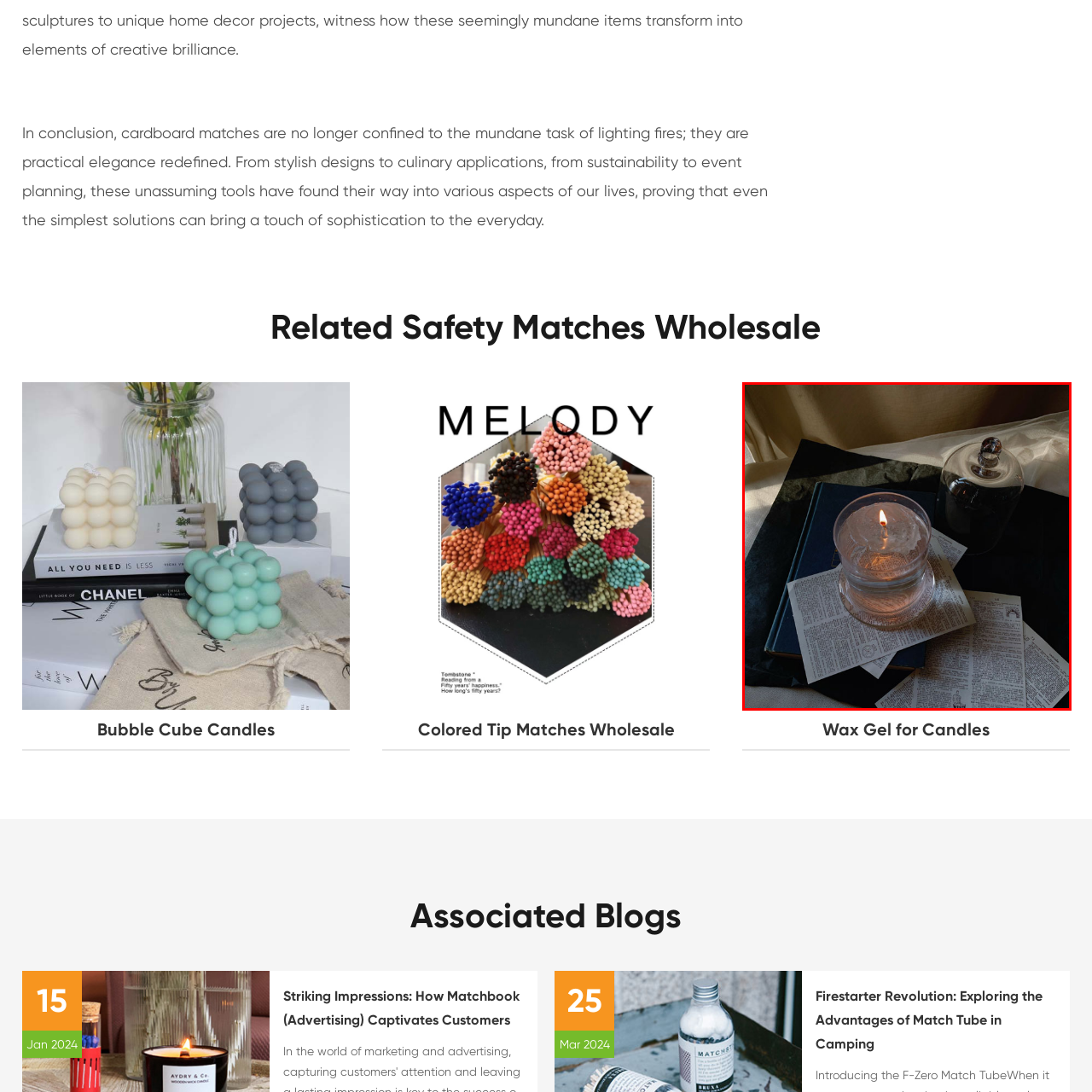Direct your attention to the image marked by the red box and answer the given question using a single word or phrase:
What is inside the cloche glass dome?

A dark, mysterious object